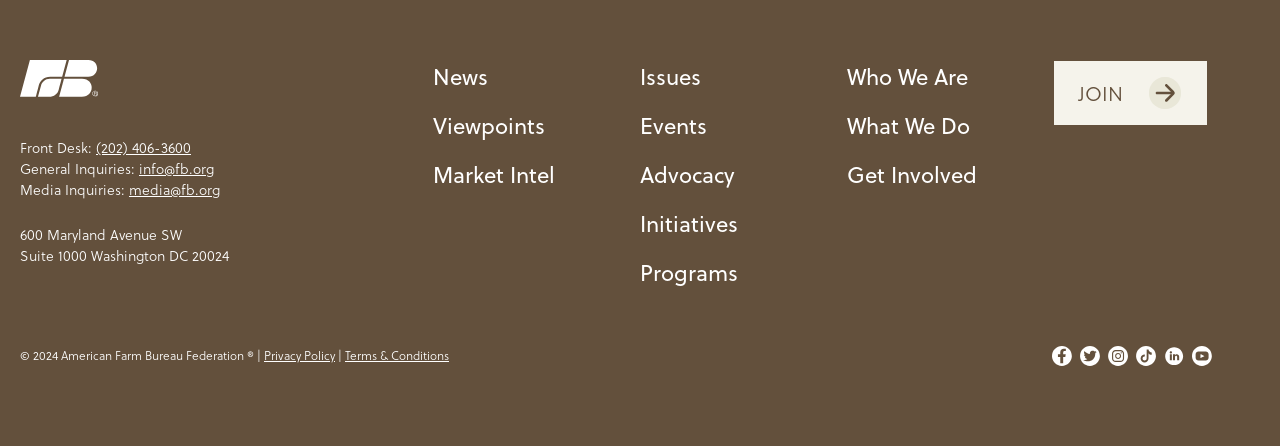Please predict the bounding box coordinates of the element's region where a click is necessary to complete the following instruction: "Click the 'News' link". The coordinates should be represented by four float numbers between 0 and 1, i.e., [left, top, right, bottom].

[0.339, 0.135, 0.5, 0.209]